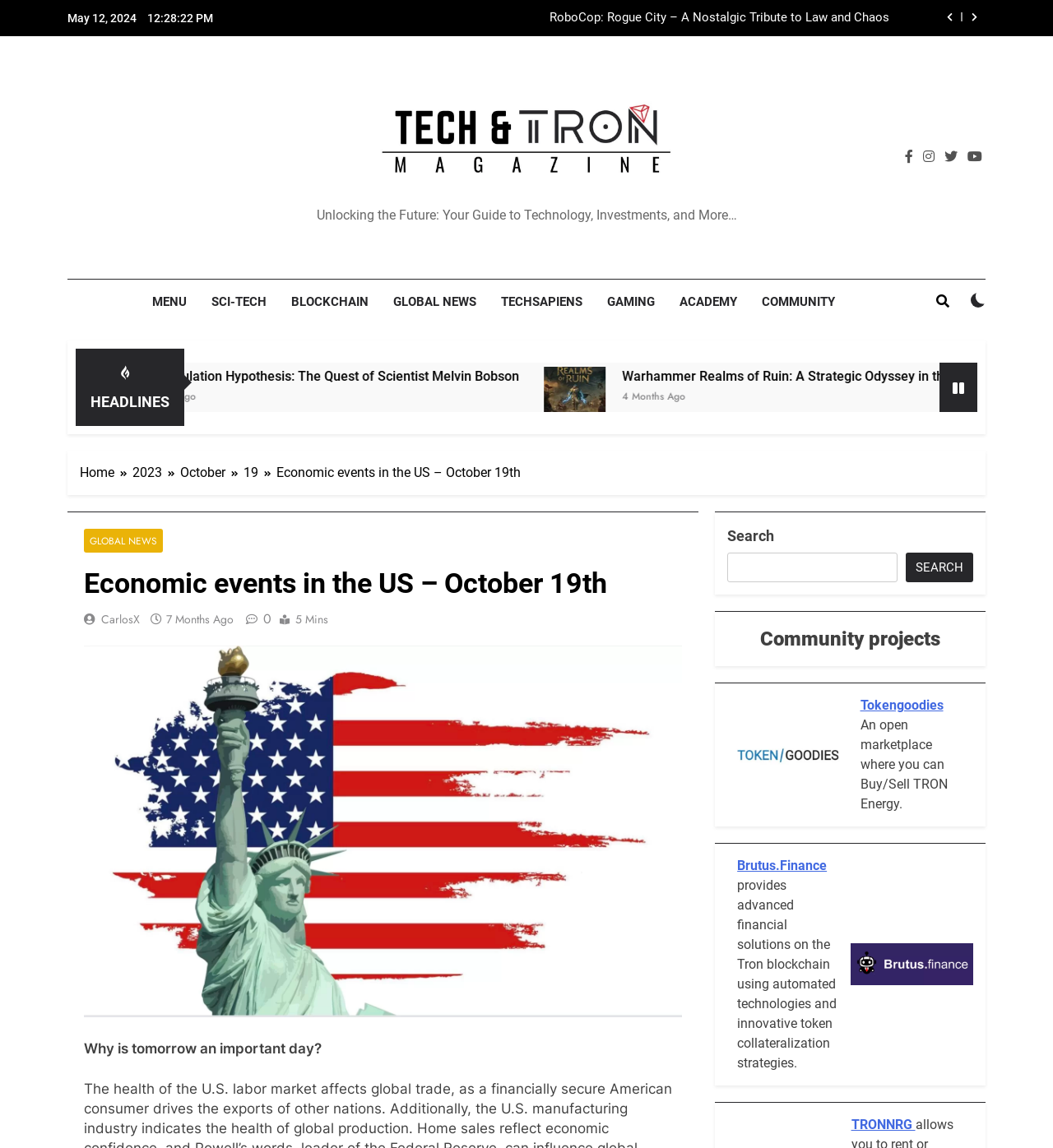Locate the bounding box coordinates of the element I should click to achieve the following instruction: "Click on the CONTACT US link".

None